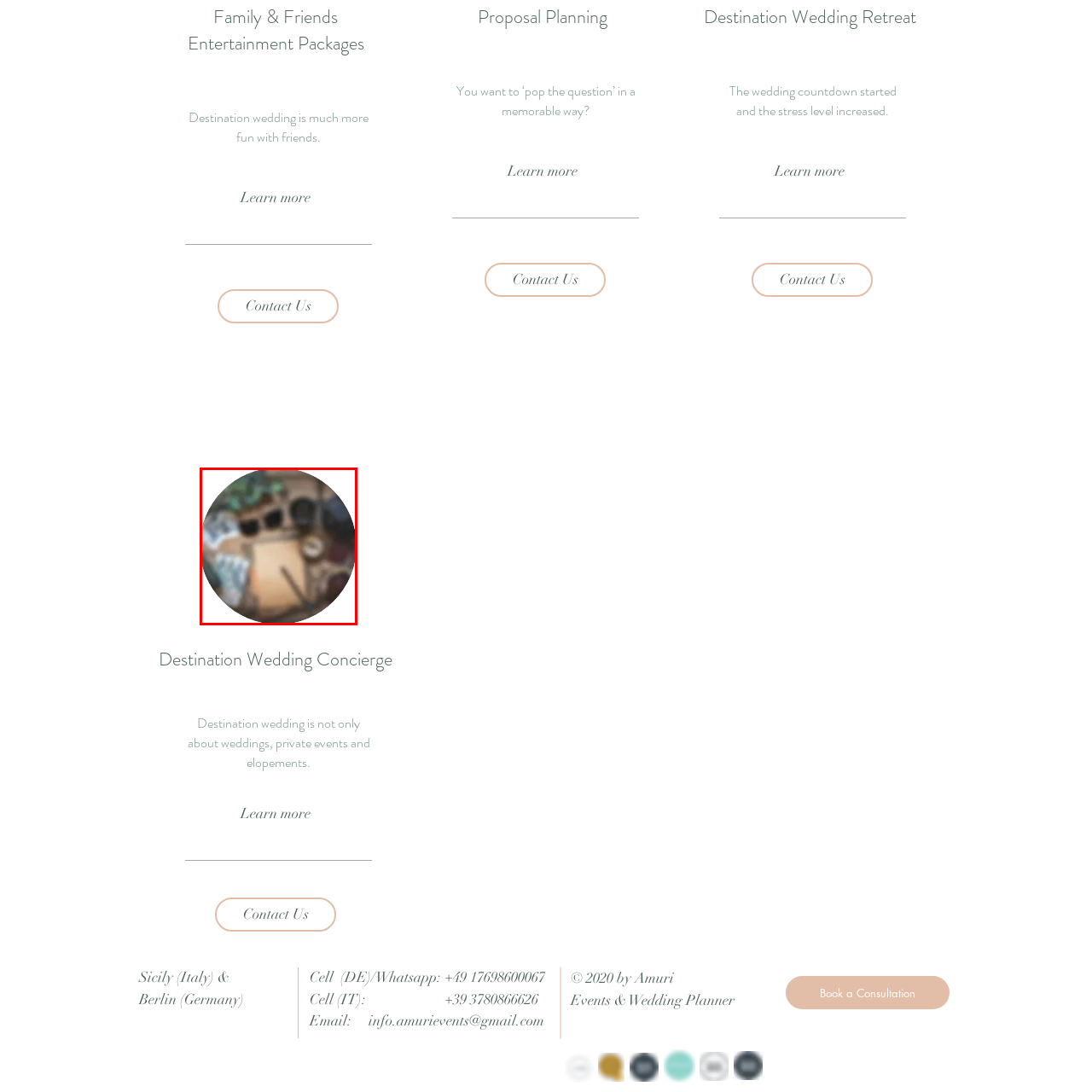Create an extensive caption describing the content of the image outlined in red.

The image features an artistic arrangement of various elements that evoke a sense of creativity and preparation. Centered around a blank, tan piece of paper, which suggests potential for planning or crafting, the composition includes an array of items commonly associated with event organizing or artistic endeavors. 

Surrounding the paper are vintage-style sunglasses, a compass, and some scattered photographs, hinting at a travel or adventure theme. Additionally, there are hints of greenery in the background, possibly indicating a connection to nature or outdoor events. This image beautifully encapsulates the essence of planning, particularly relevant for those considering a destination wedding or event, aligning with the overarching theme of the page it belongs to. The overall ambiance is warm and inviting, suggesting a personal touch in the planning process.